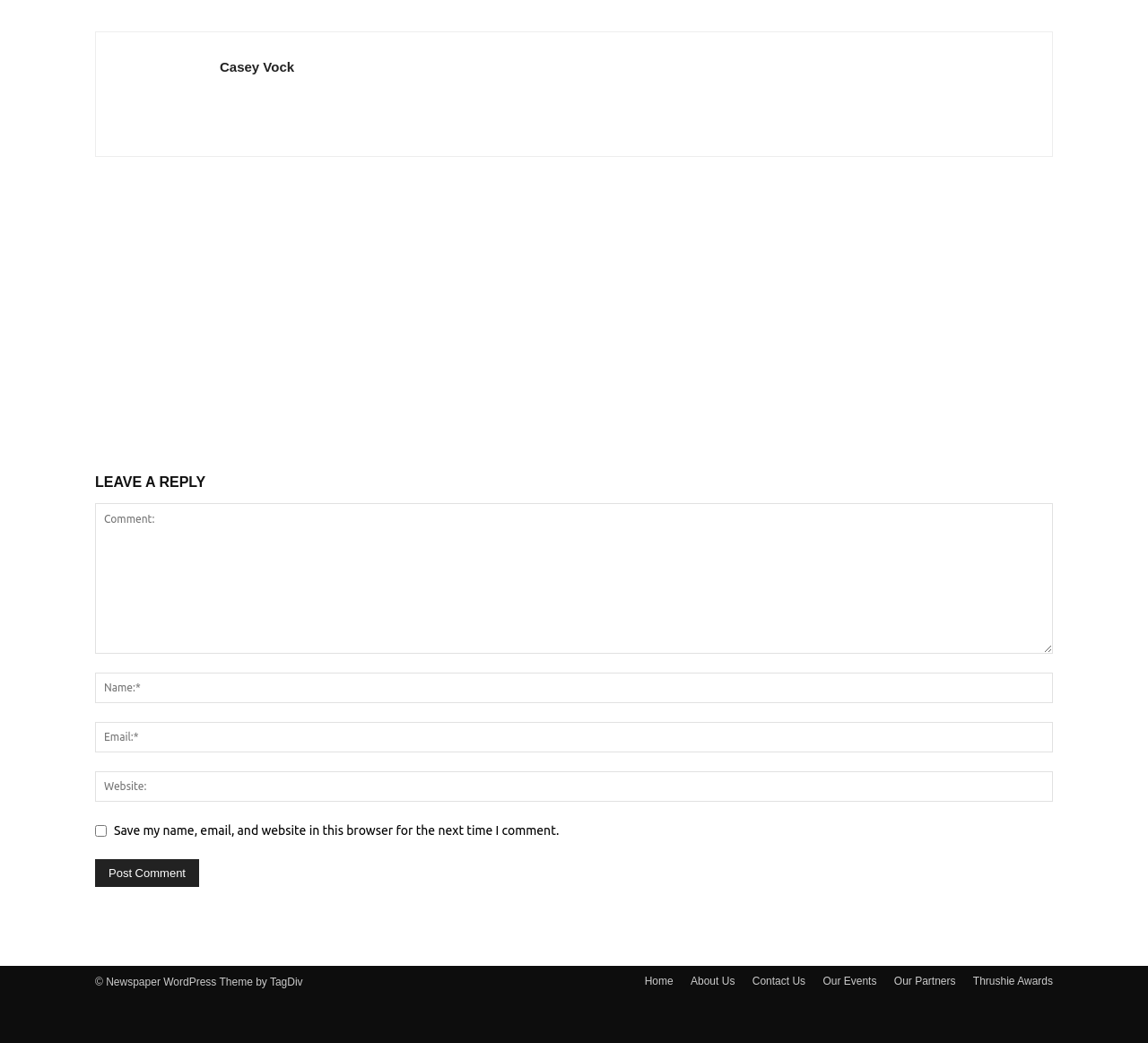Use the information in the screenshot to answer the question comprehensively: How many links are in the footer?

The footer of the webpage contains 7 links: 'Home', 'About Us', 'Contact Us', 'Our Events', 'Our Partners', 'Thrushie Awards', and the link 'Casey Vock' at the top.